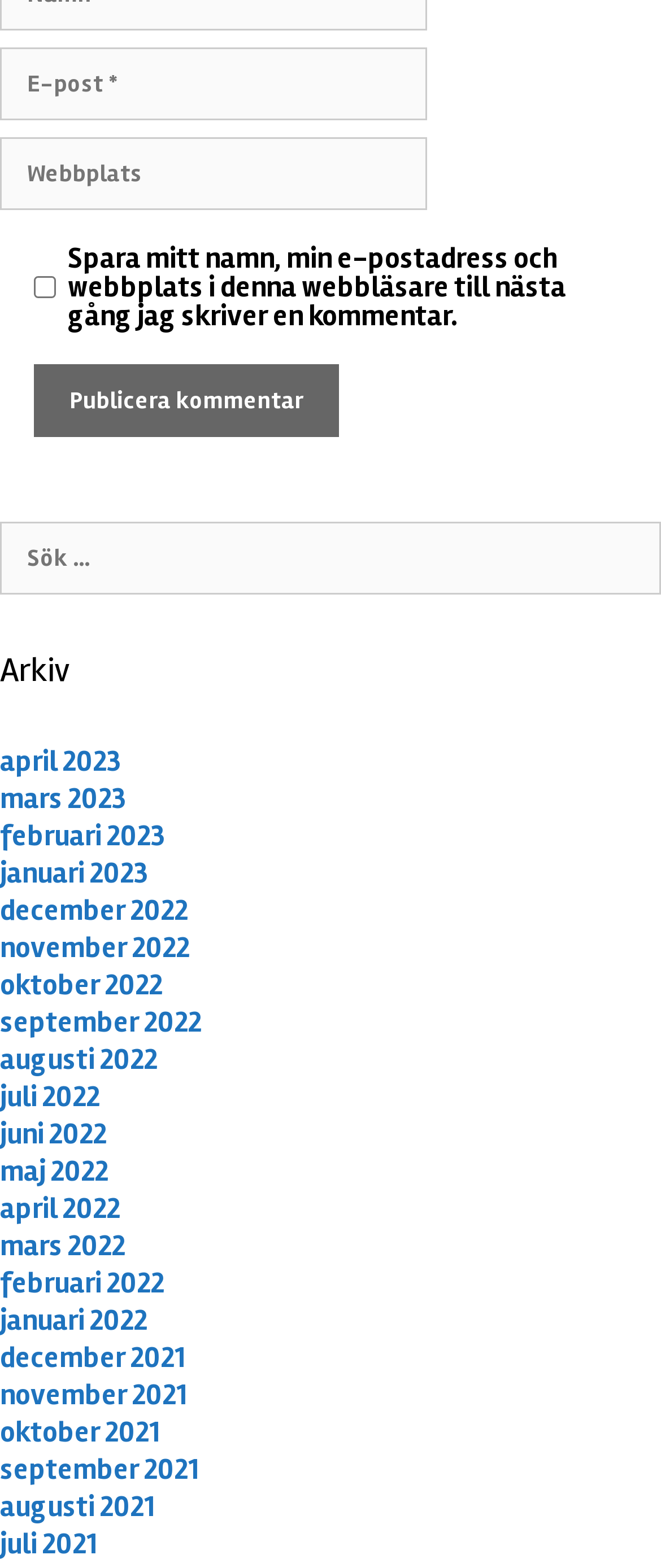Please give a concise answer to this question using a single word or phrase: 
What is the purpose of the checkbox?

Save name, email, and website